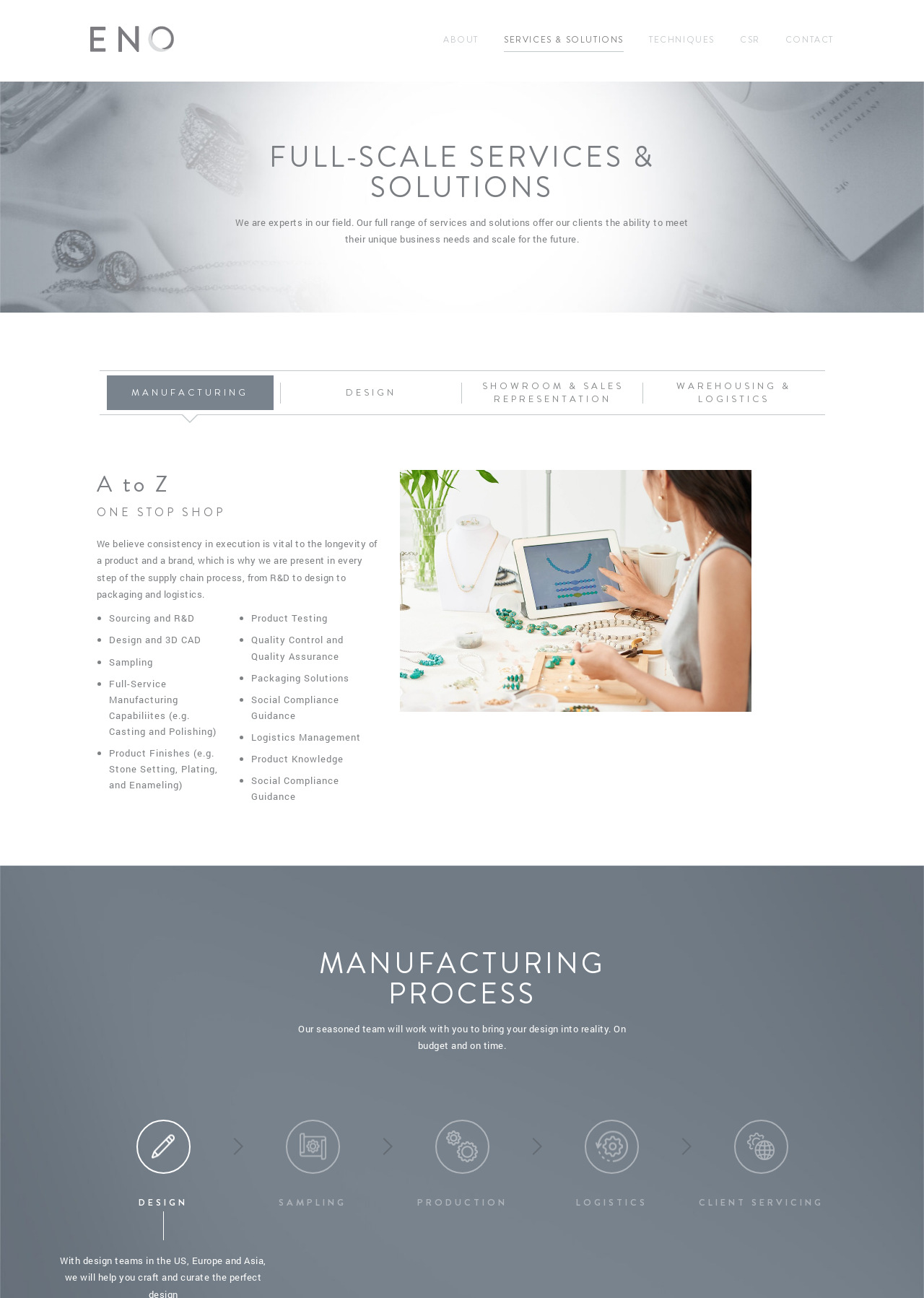Please provide the bounding box coordinate of the region that matches the element description: CSR. Coordinates should be in the format (top-left x, top-left y, bottom-right x, bottom-right y) and all values should be between 0 and 1.

[0.801, 0.025, 0.822, 0.04]